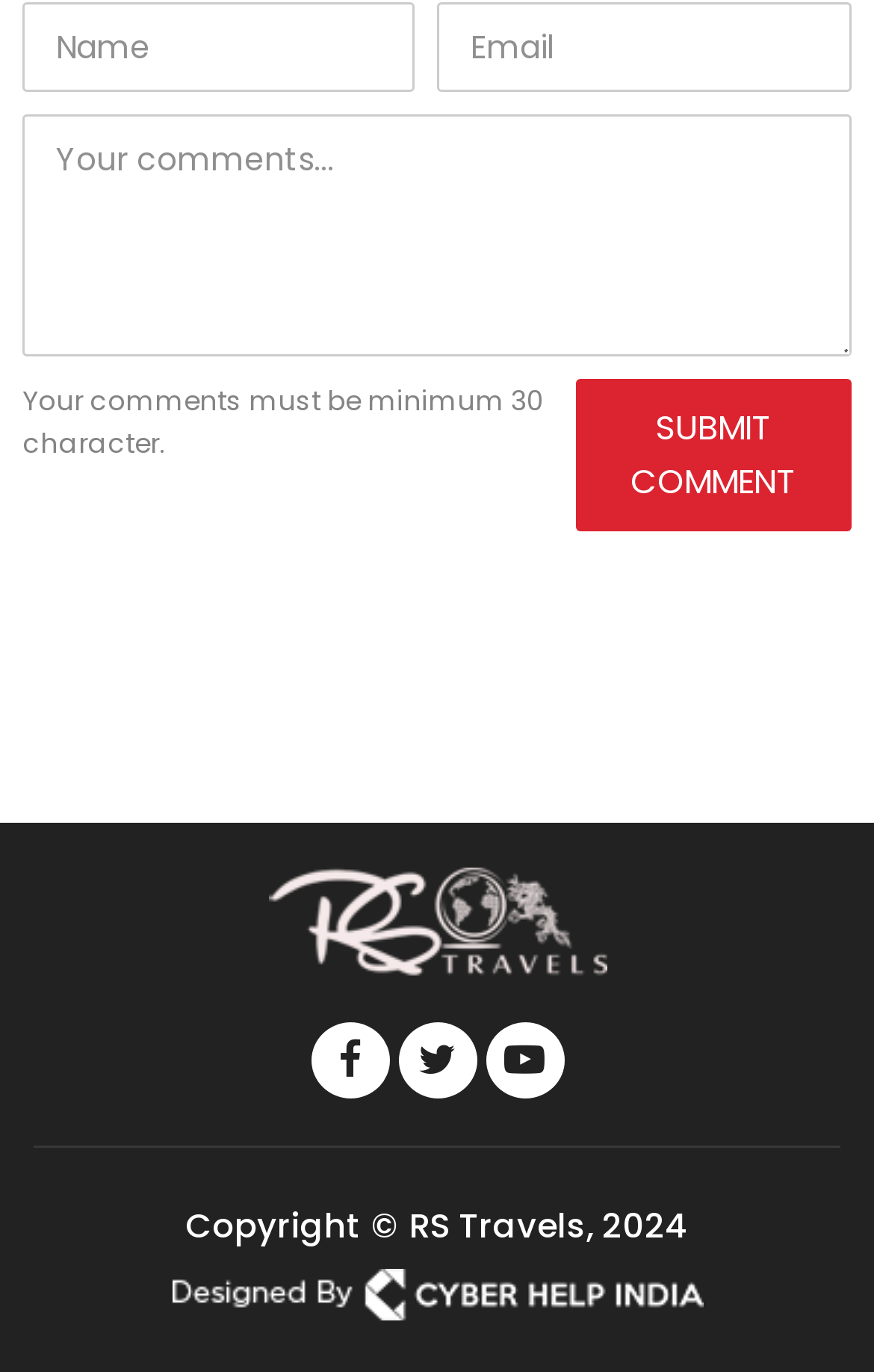What is the name of the company mentioned in the copyright text? Analyze the screenshot and reply with just one word or a short phrase.

RS Travels